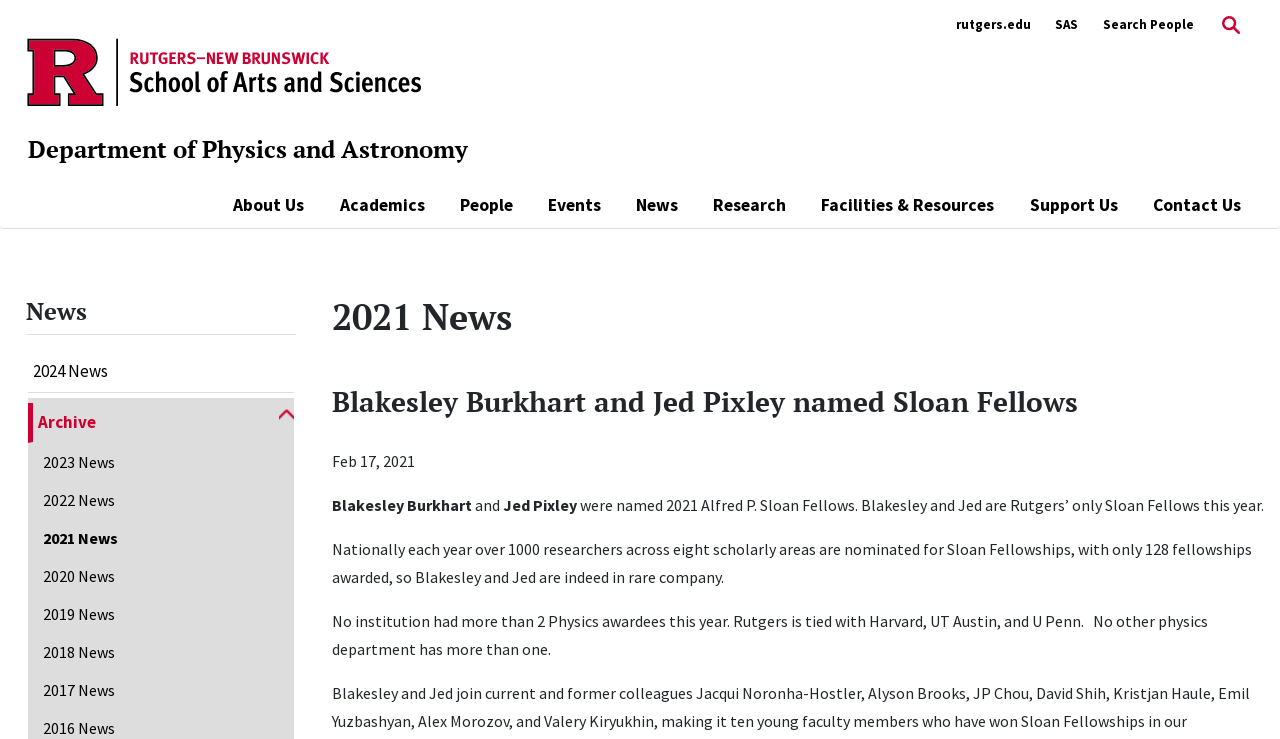Based on the description "Department of Physics and Astronomy", find the bounding box of the specified UI element.

[0.022, 0.18, 0.366, 0.223]